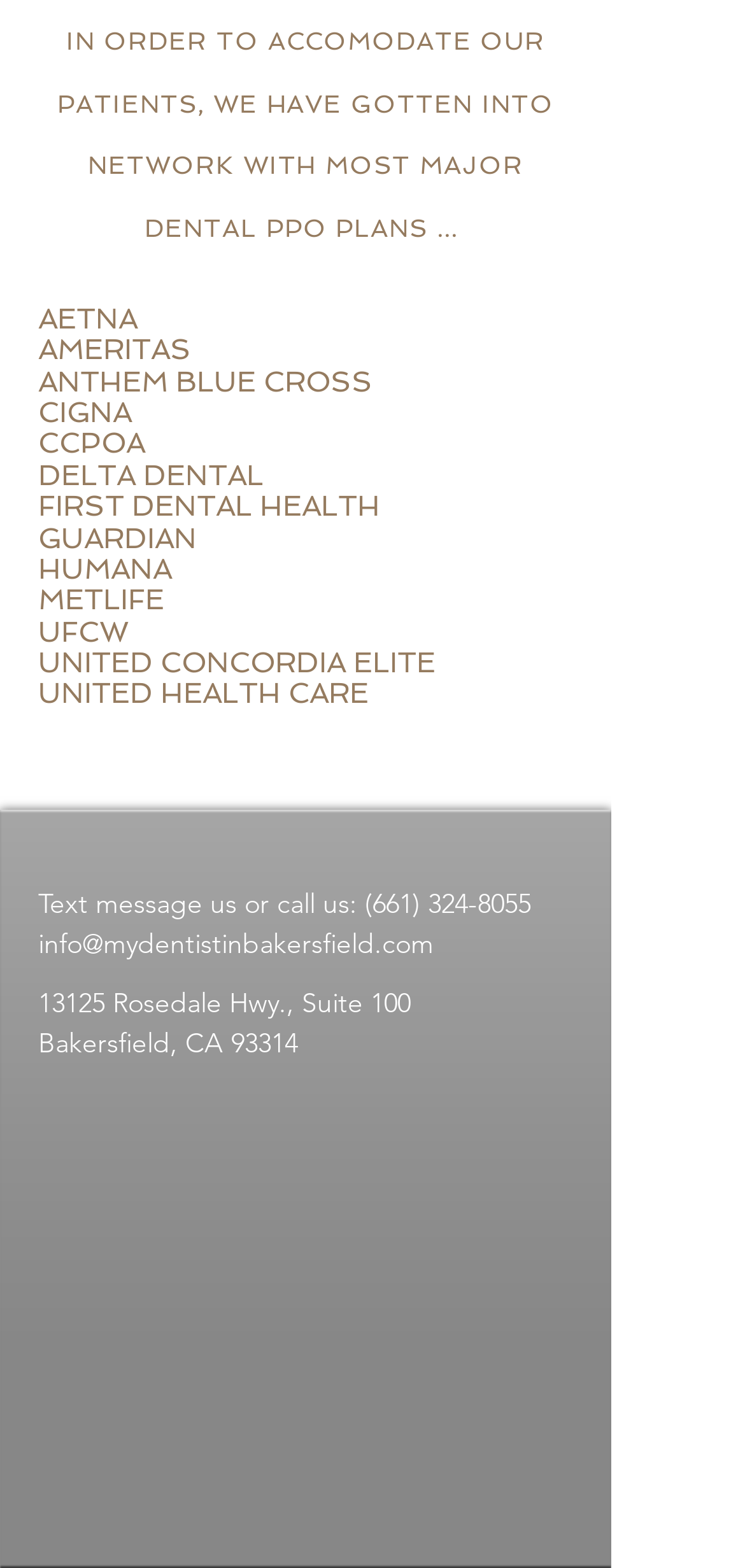What dental plans are accepted?
Give a detailed explanation using the information visible in the image.

The webpage lists various dental plans accepted by the dentist, including Aetna, Ameritas, Anthem Blue Cross, Cigna, CCPOA, Delta Dental, First Dental Health, Guardian, Humana, MetLife, UFCW, United Concordia Elite, and United Health Care.